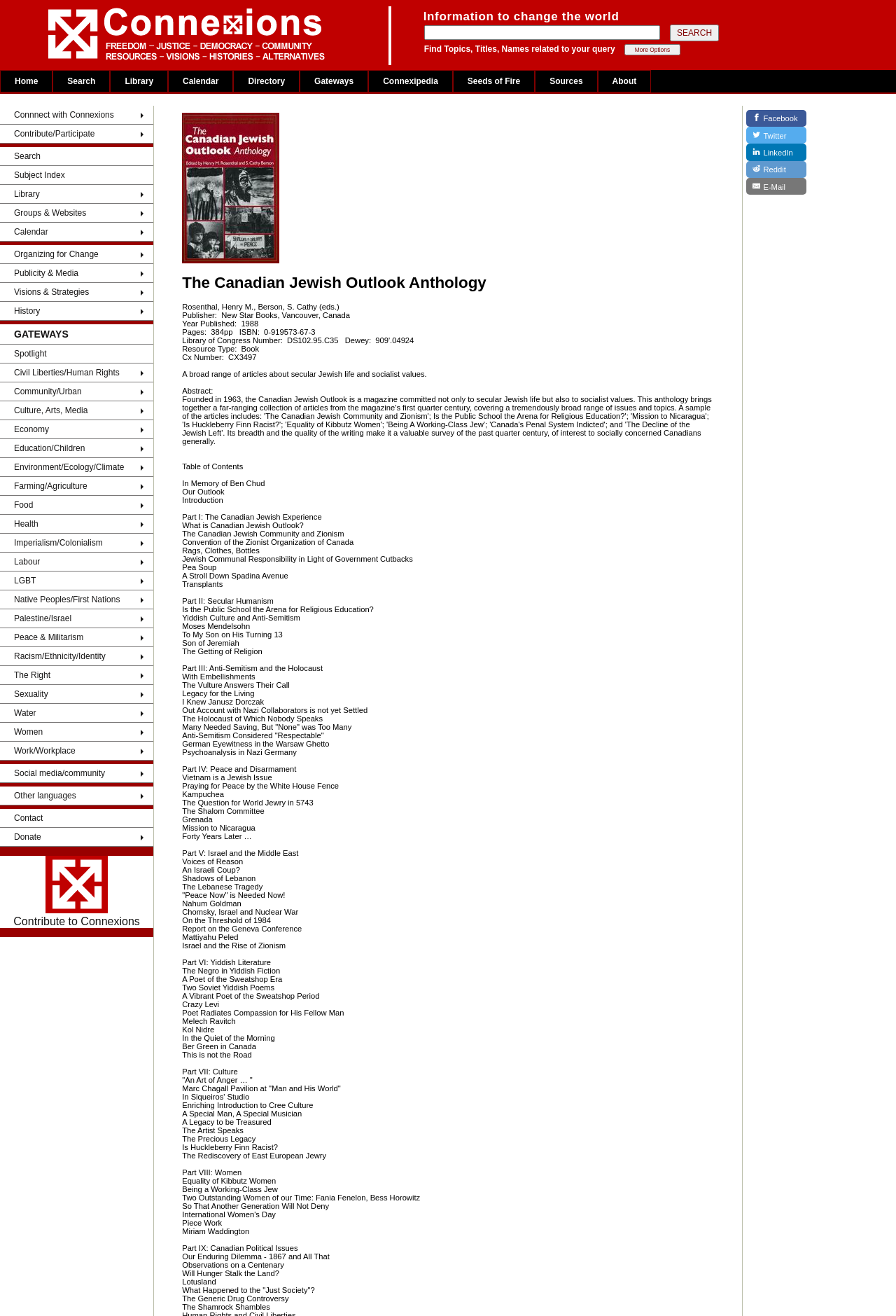How many search options are available?
Refer to the image and give a detailed answer to the query.

I counted the number of links in the top navigation bar, starting from 'Home' to 'Seeds of Fire', and found 11 search options.